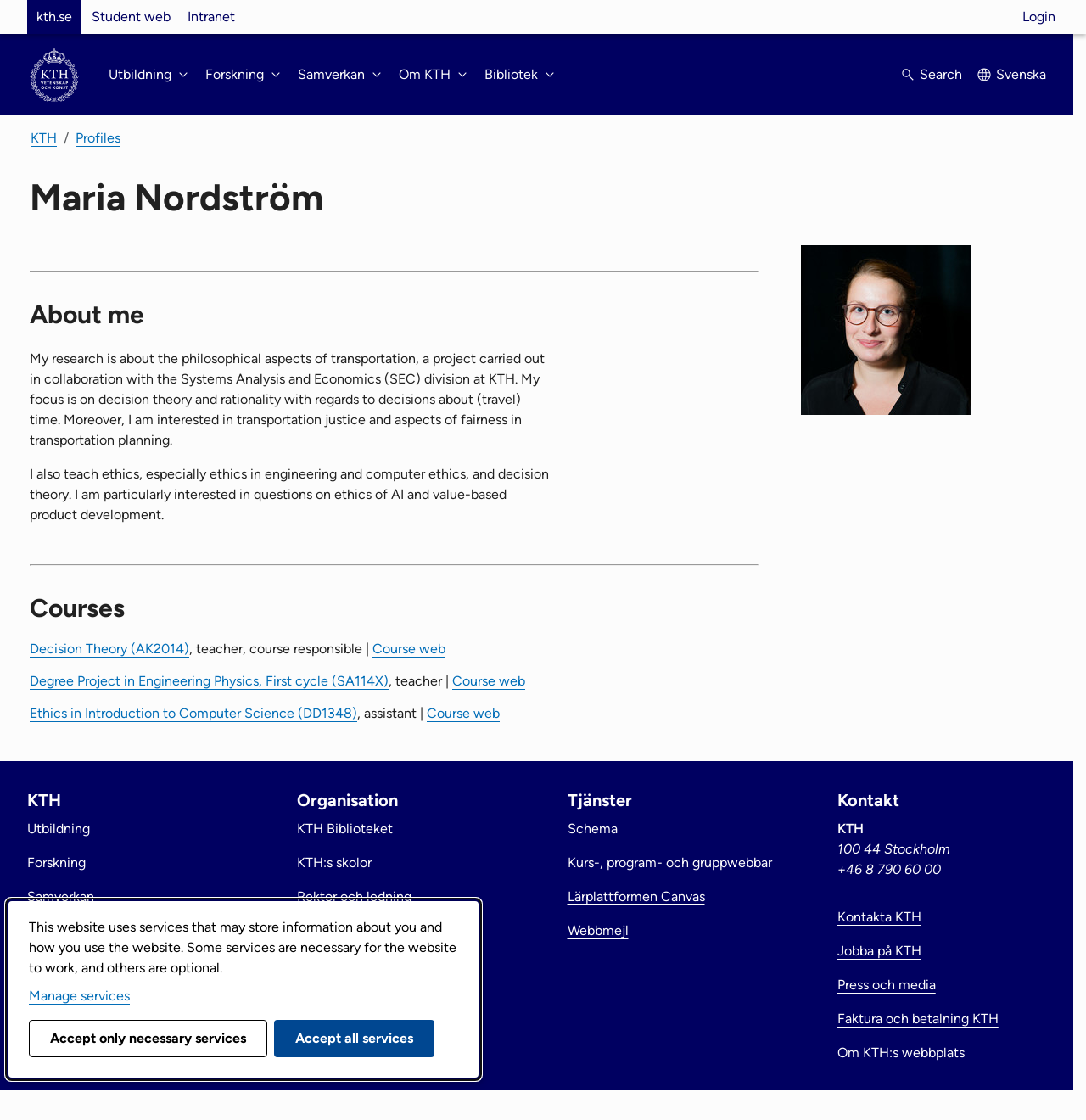What is the focus of Maria Nordström's research?
Using the image provided, answer with just one word or phrase.

Decision theory and rationality